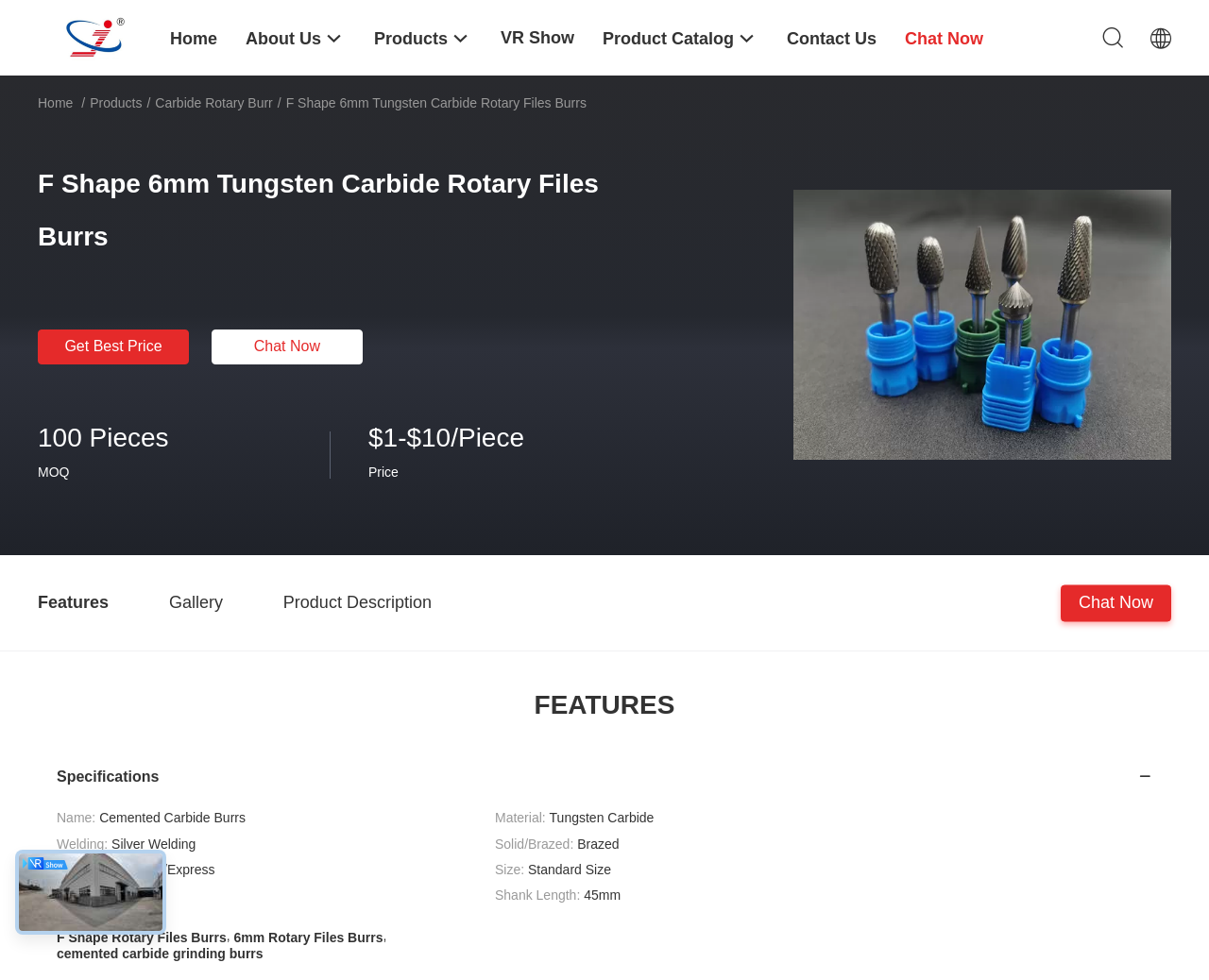Pinpoint the bounding box coordinates of the element you need to click to execute the following instruction: "Click the 'Get Best Price' button". The bounding box should be represented by four float numbers between 0 and 1, in the format [left, top, right, bottom].

[0.031, 0.336, 0.156, 0.372]